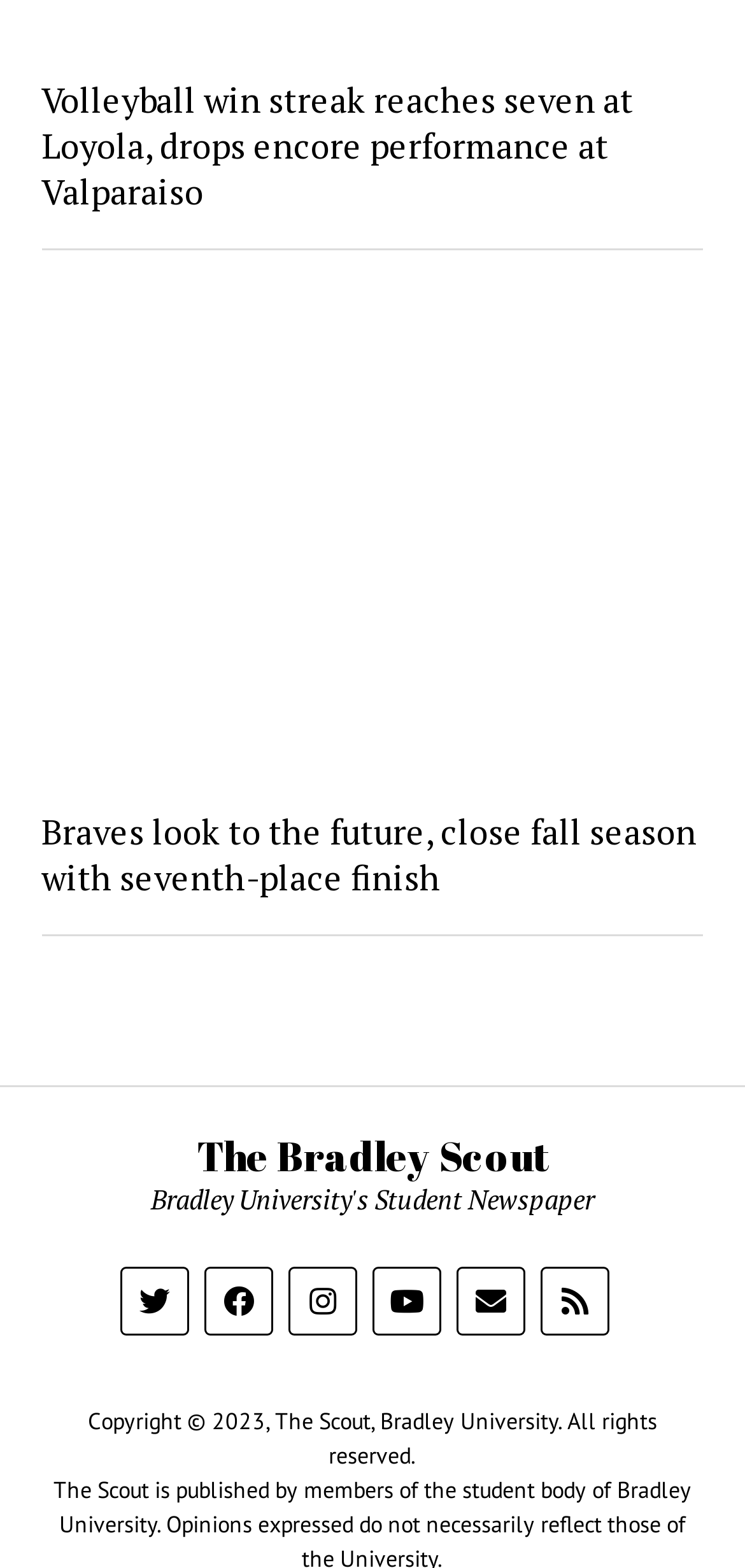How many social media links are available?
Answer the question with a single word or phrase, referring to the image.

5